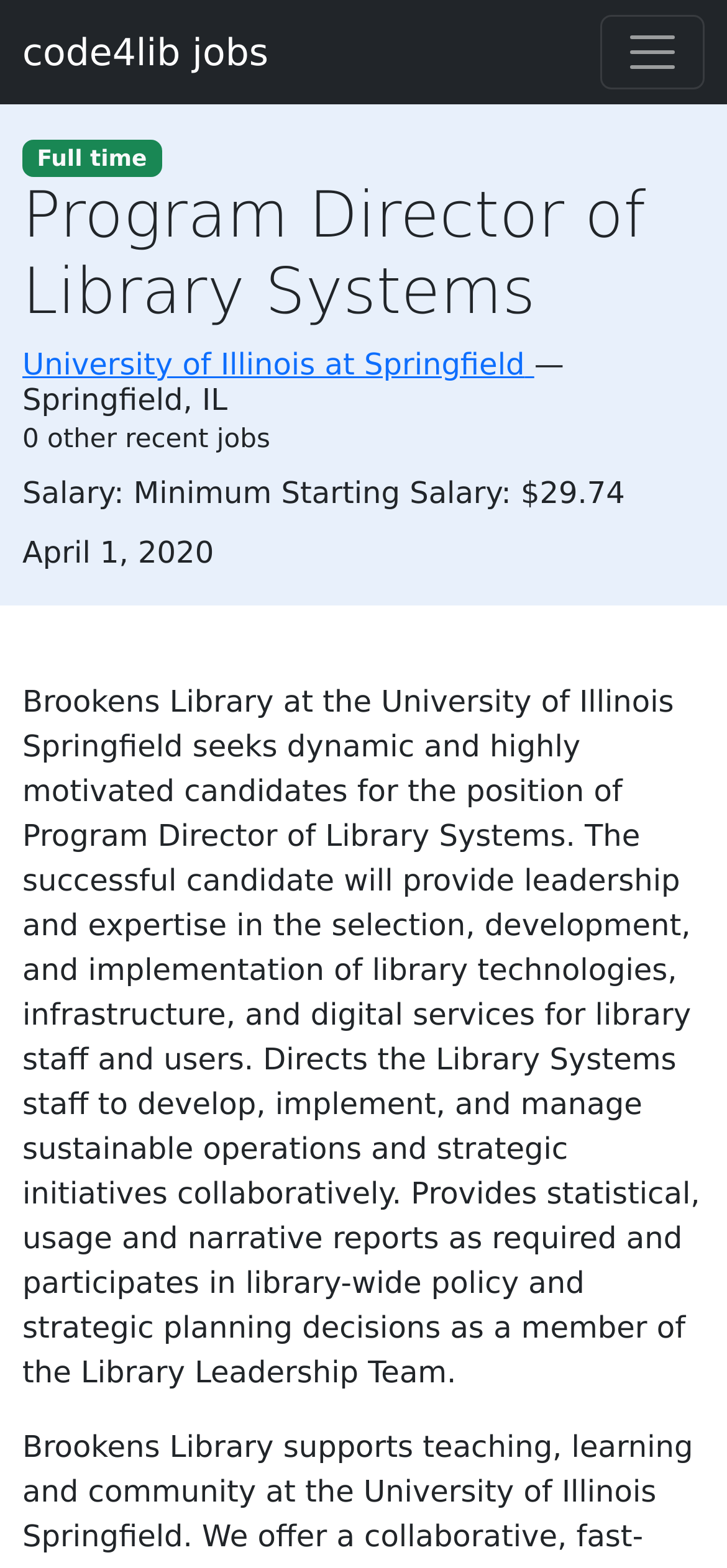What is the job title?
Observe the image and answer the question with a one-word or short phrase response.

Program Director of Library Systems